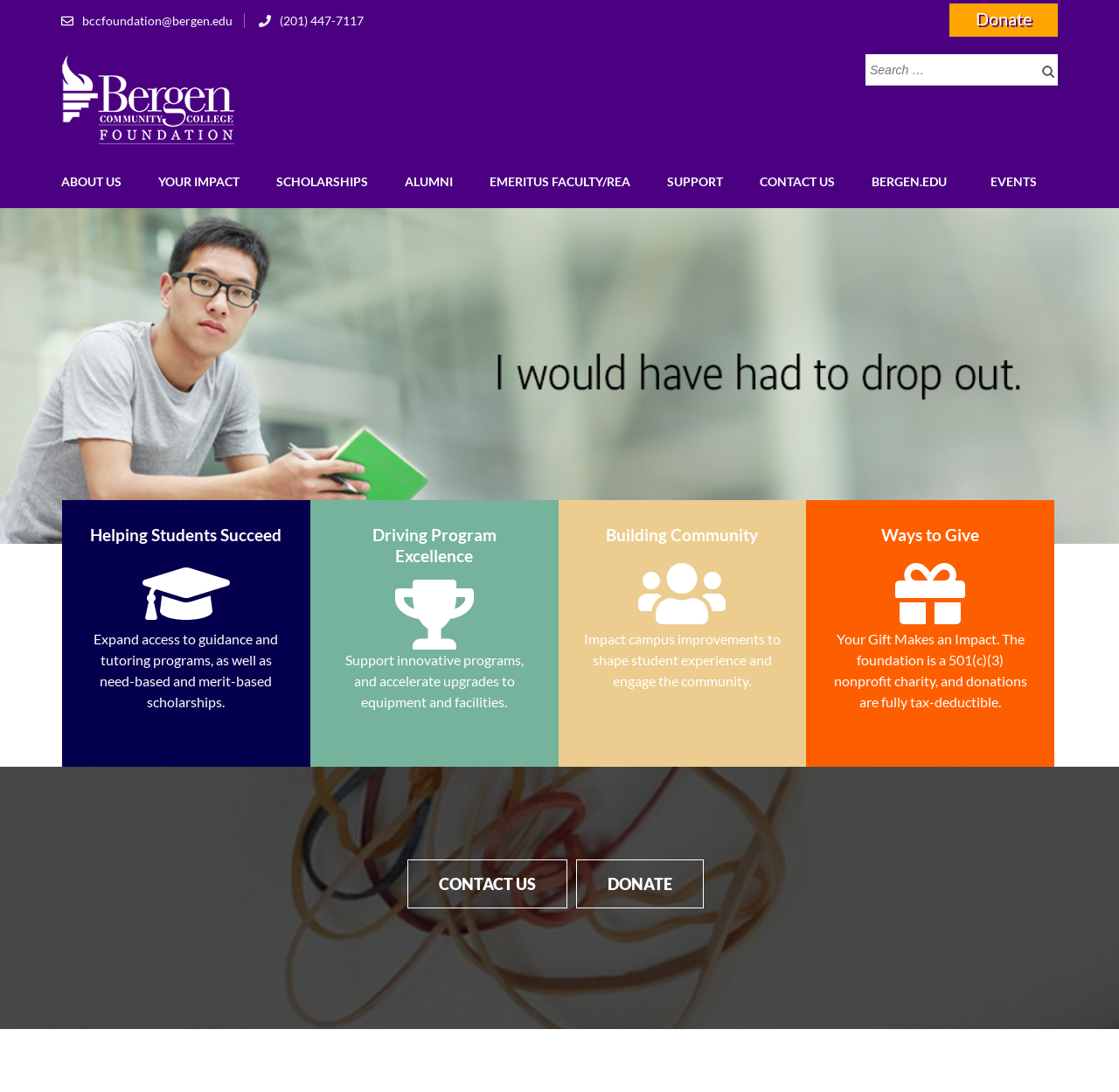What are the three main goals of the foundation?
Please use the image to provide an in-depth answer to the question.

I found the three main goals of the foundation by looking at the headings and links on the webpage, which are 'Helping Students Succeed', 'Driving Program Excellence', and 'Building Community Impact'.